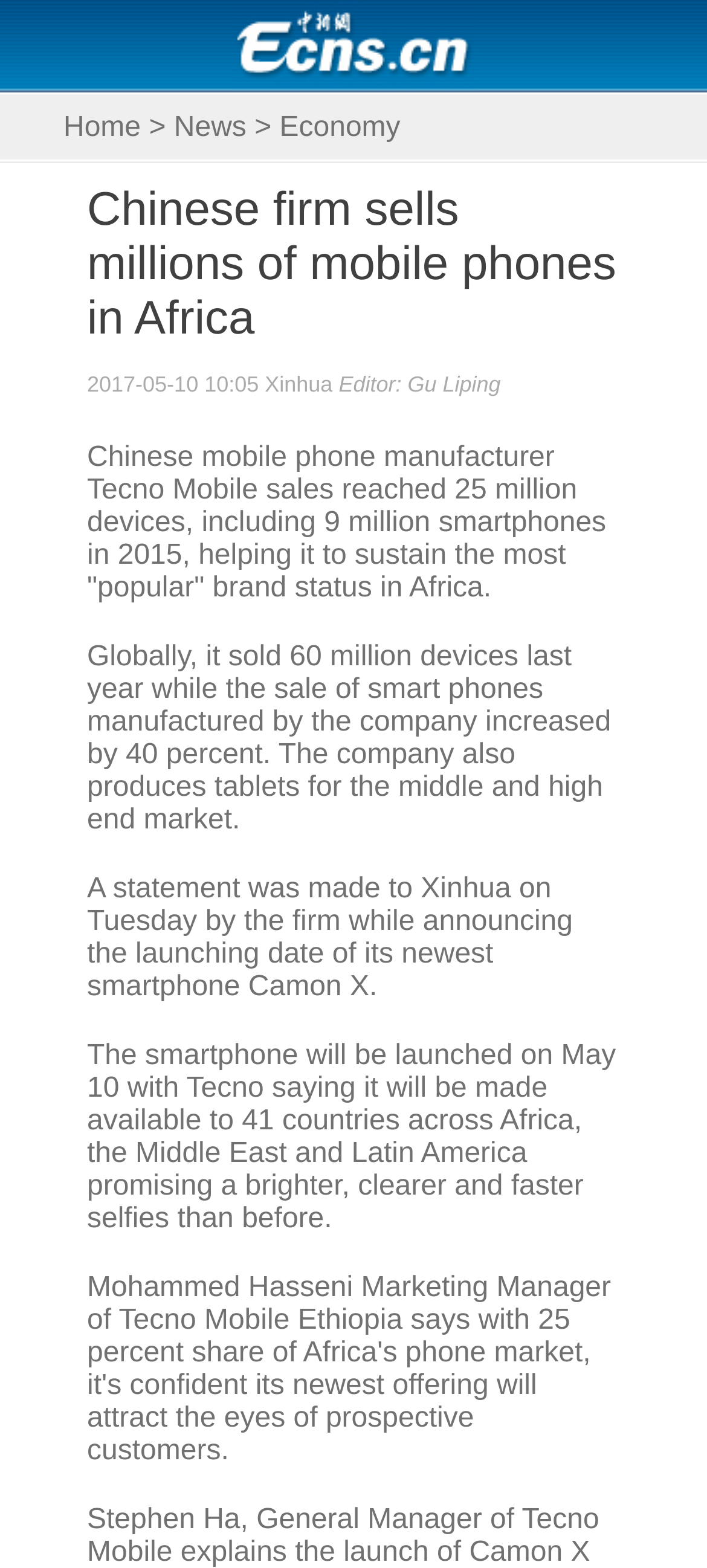Determine the main text heading of the webpage and provide its content.

Chinese firm sells millions of mobile phones in Africa